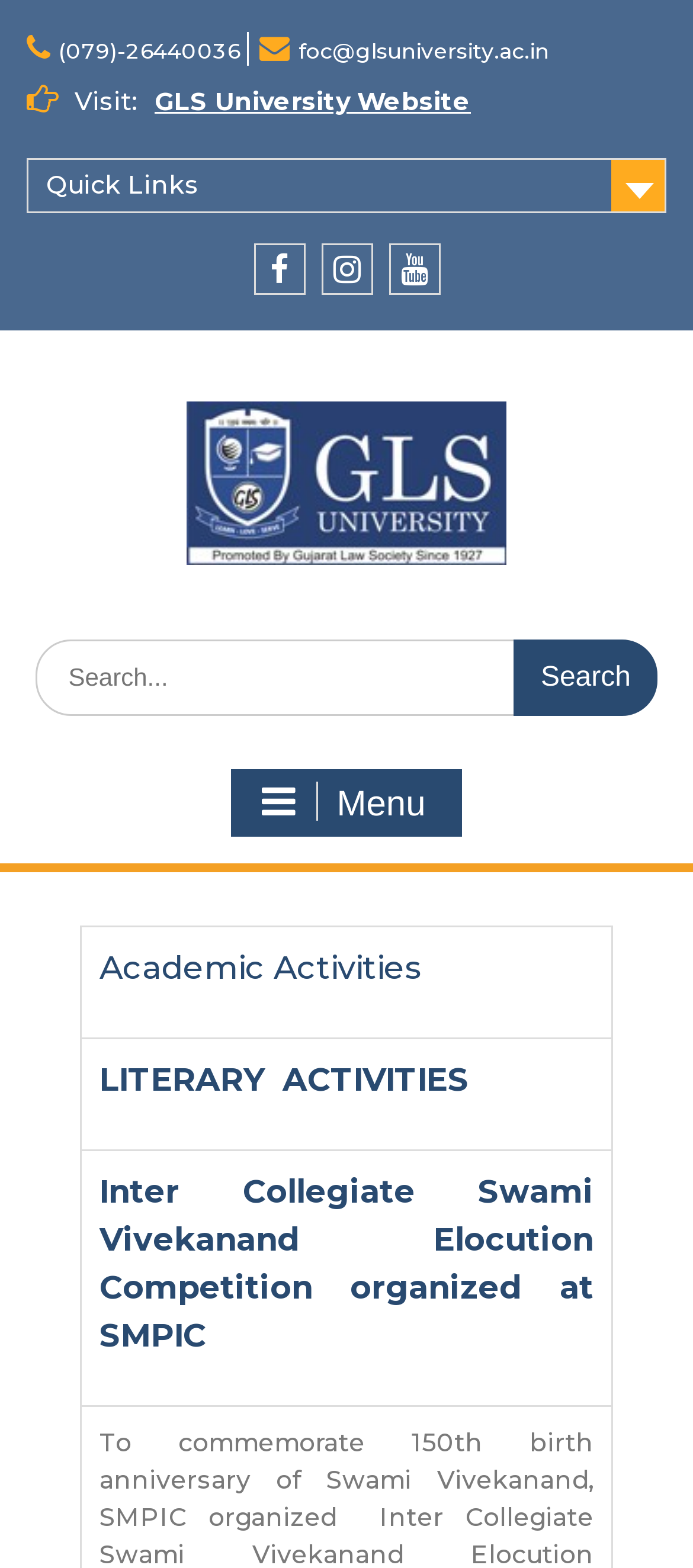Find the bounding box coordinates of the element I should click to carry out the following instruction: "Open the menu".

[0.335, 0.49, 0.665, 0.533]